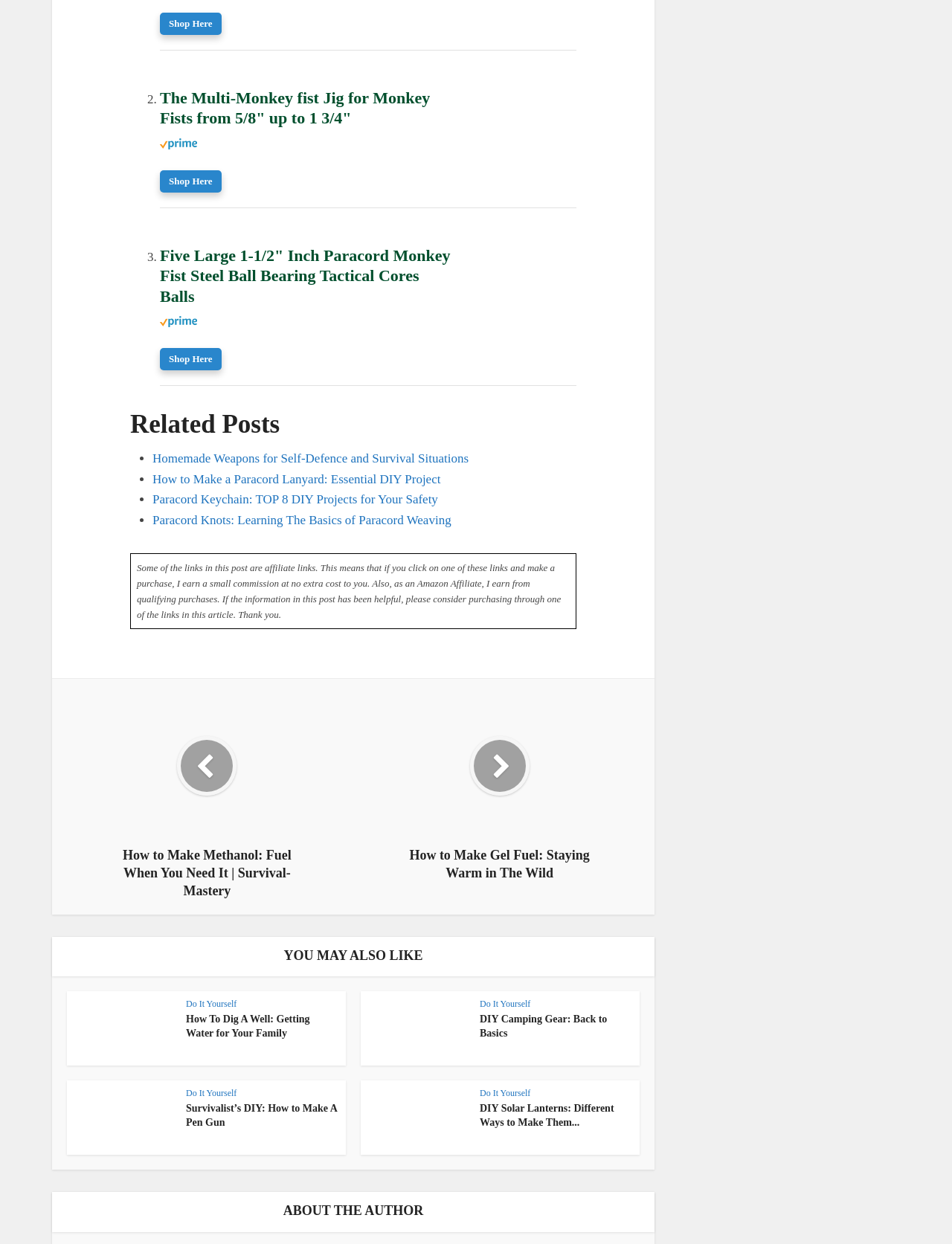What type of content is featured on this webpage?
Offer a detailed and full explanation in response to the question.

I determined the type of content by looking at the headings and links on the page, which include 'How to Make Methanol', 'How to Make Gel Fuel', 'How To Dig A Well', and others. These headings suggest that the webpage features DIY tutorials and survival guides.